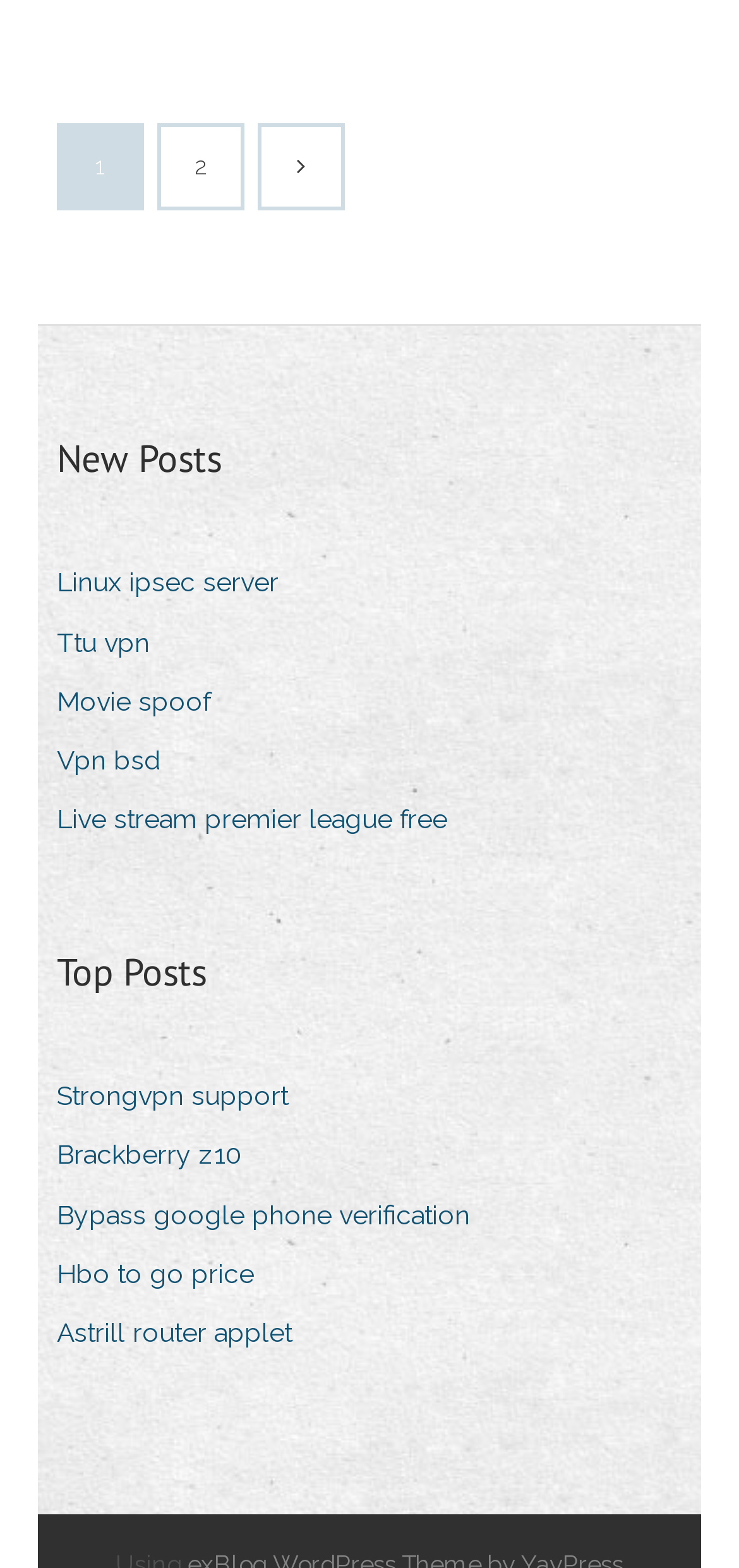How many complementary sections are on the webpage?
Provide a concise answer using a single word or phrase based on the image.

2